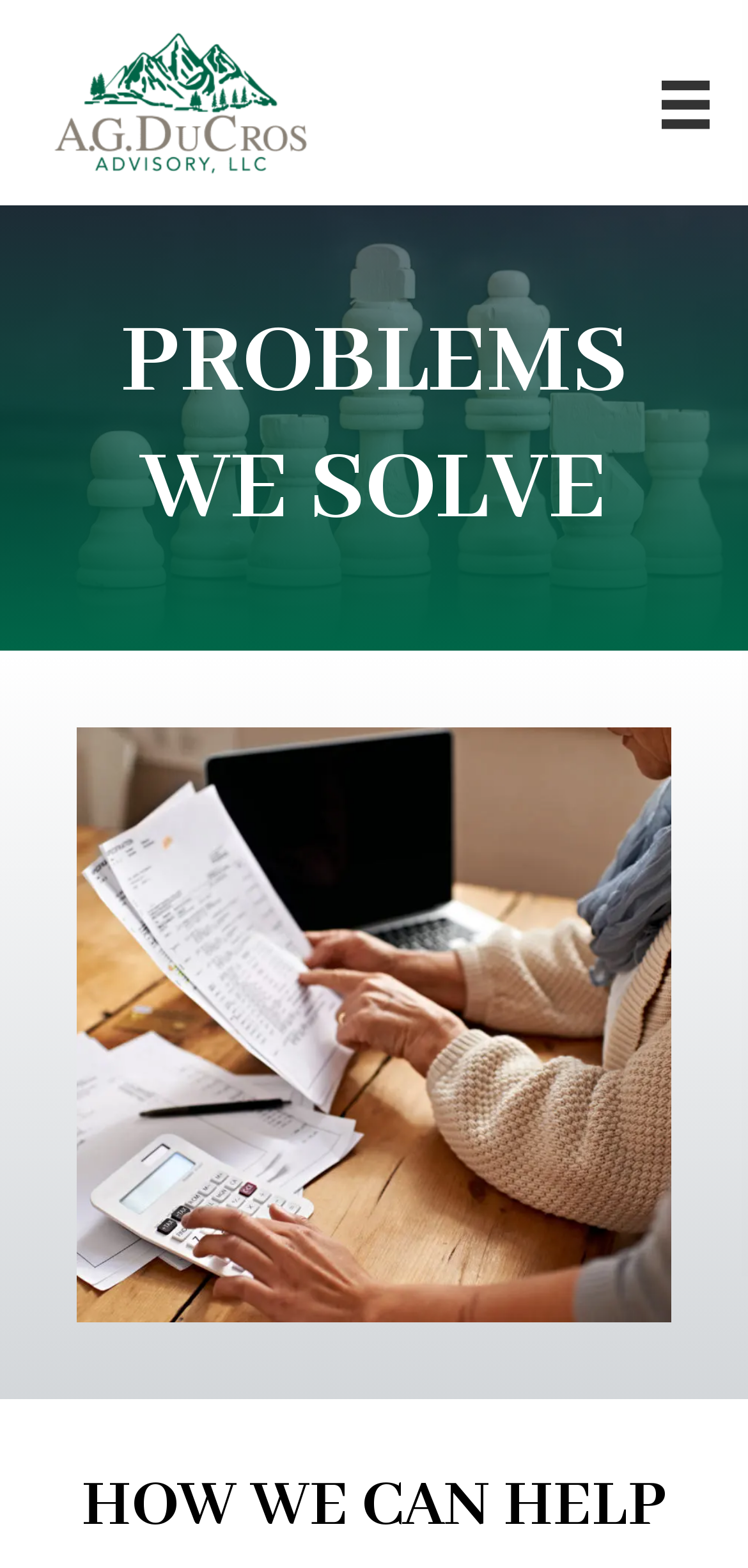Provide a single word or phrase to answer the given question: 
Is there a menu toggle button on the webpage?

Yes